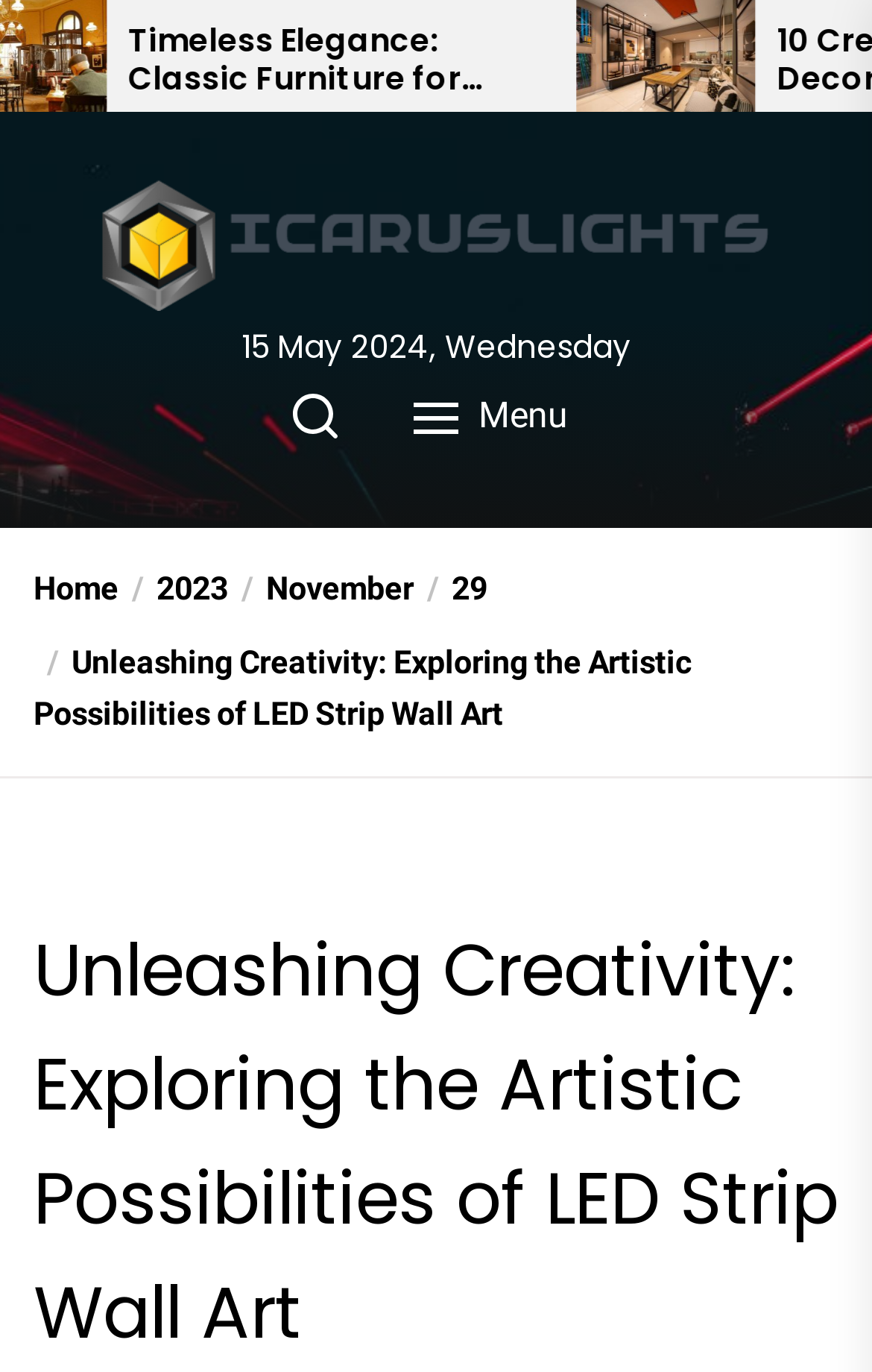What is the name of the website?
Please answer the question as detailed as possible.

I found the name of the website by looking at the link element that says 'Icaruslights', which is likely the website's logo or title.